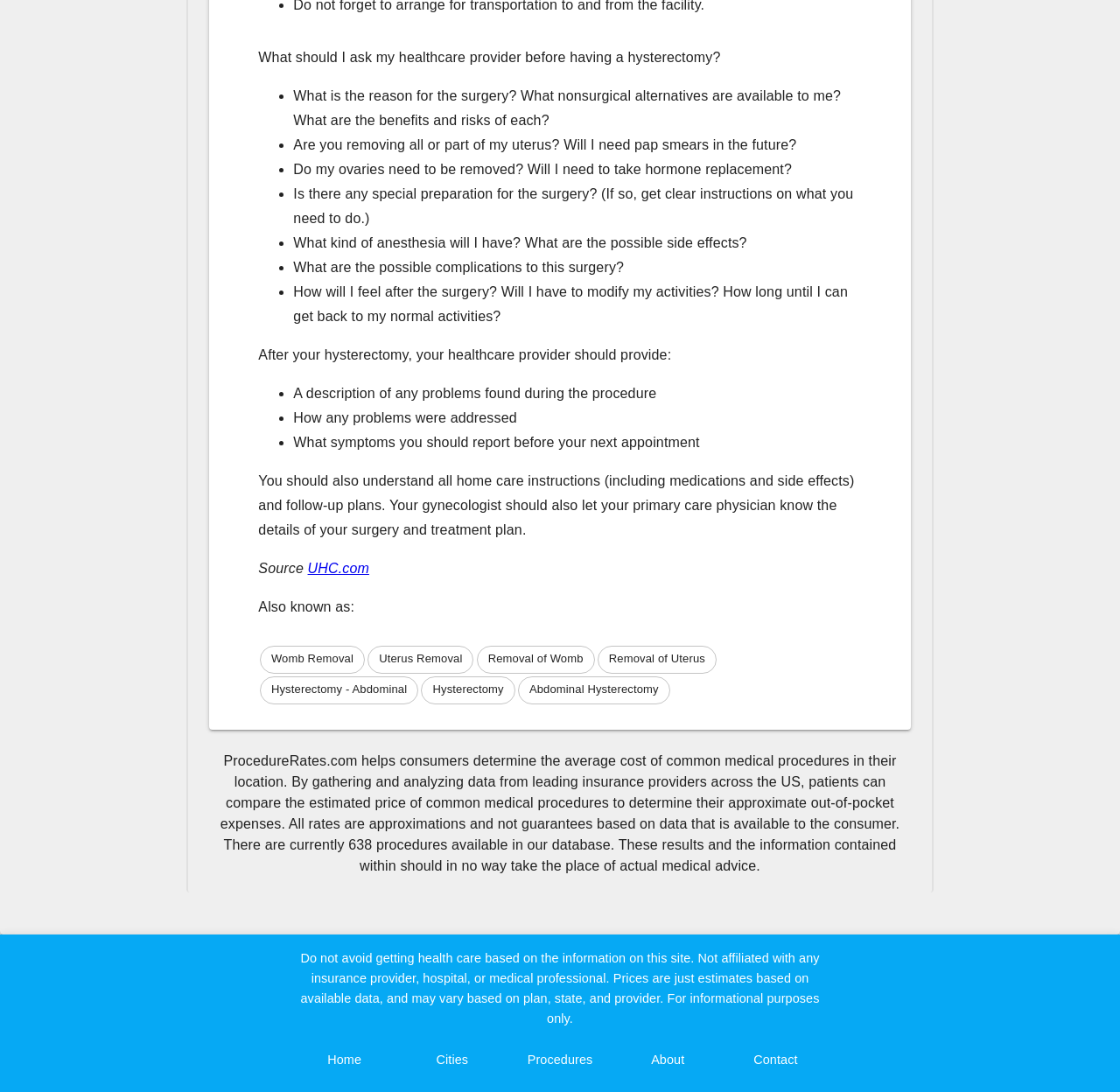Give a concise answer of one word or phrase to the question: 
What is the purpose of ProcedureRates.com?

To determine average cost of medical procedures